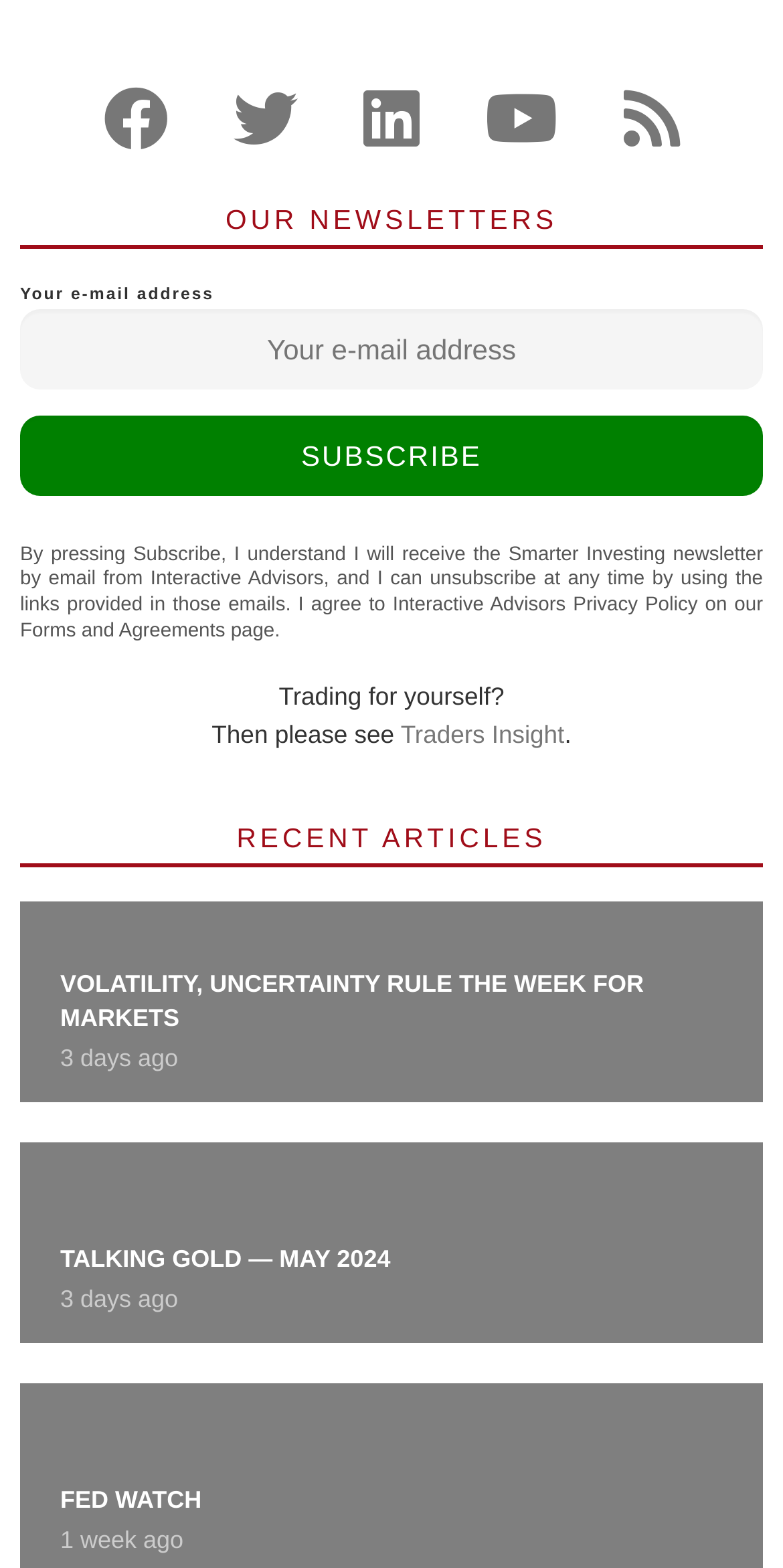Using the details from the image, please elaborate on the following question: How many social media links are available?

I counted the number of social media links available at the top of the webpage, which are 'Follow us on Facebook', 'Follow us on Twitter', 'Follow us on Linkedin', and 'Follow us on Youtube'. Therefore, there are 4 social media links available.